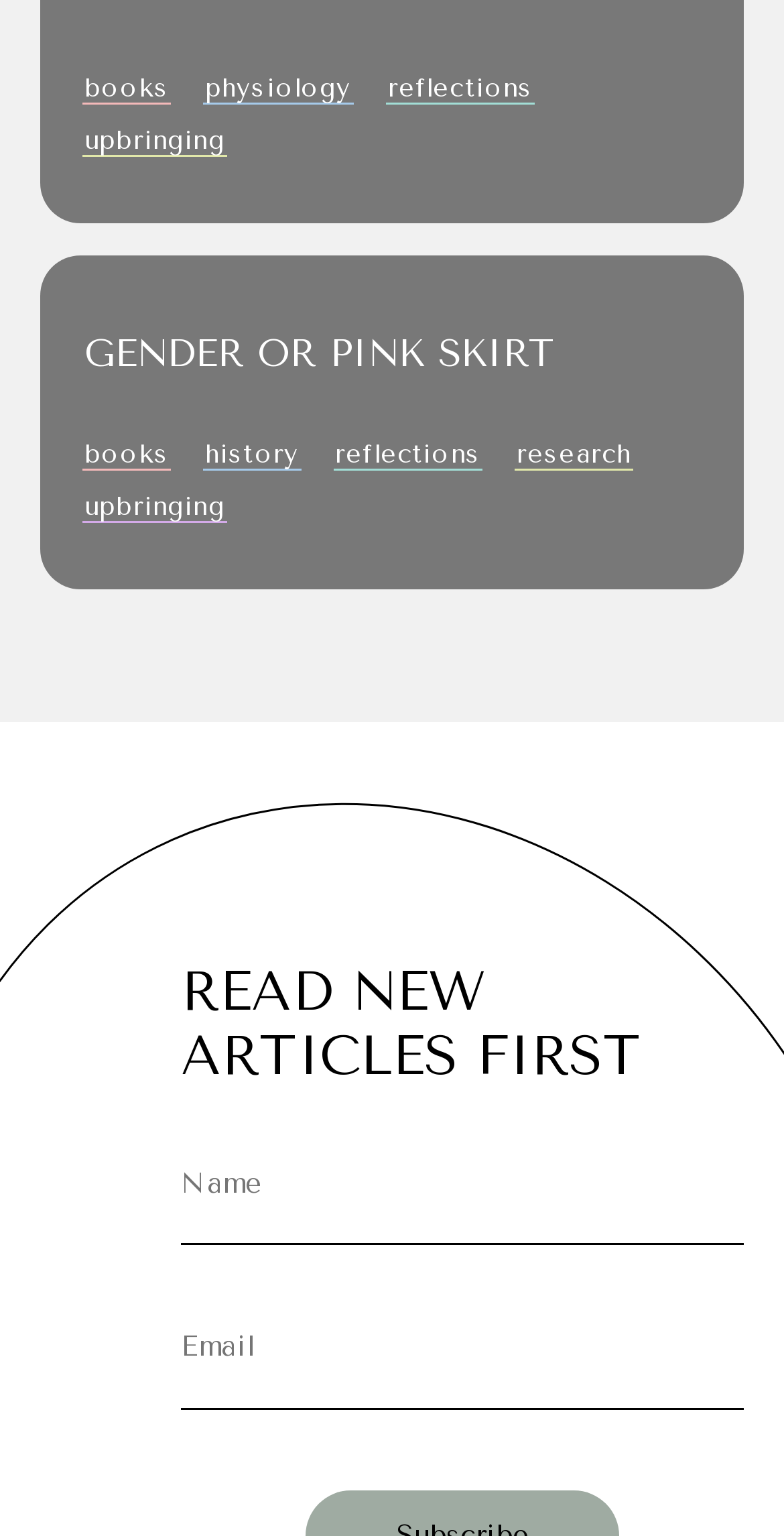Identify the coordinates of the bounding box for the element described below: "name="esfpx_email" placeholder="Email"". Return the coordinates as four float numbers between 0 and 1: [left, top, right, bottom].

[0.231, 0.863, 0.949, 0.917]